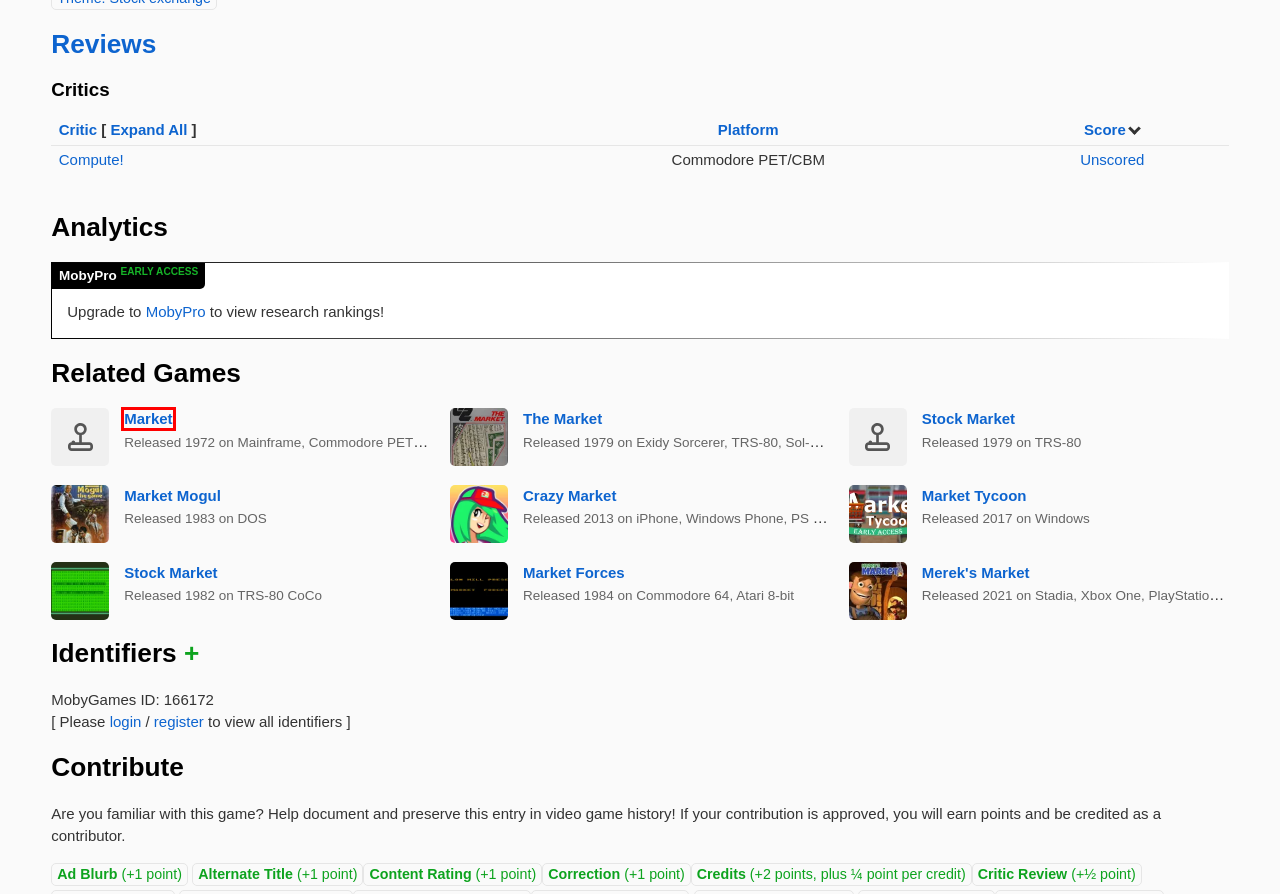Examine the screenshot of the webpage, which includes a red bounding box around an element. Choose the best matching webpage description for the page that will be displayed after clicking the element inside the red bounding box. Here are the candidates:
A. The Market (1979) - MobyGames
B. Crazy Market (2013) - MobyGames
C. Stock Market (1979) - MobyGames
D. Market (1972) - MobyGames
E. Stock Market (1982) - MobyGames
F. Market Forces (1984) - MobyGames
G. Market Mogul (1983) - MobyGames
H. Market Tycoon (2017) - MobyGames

D